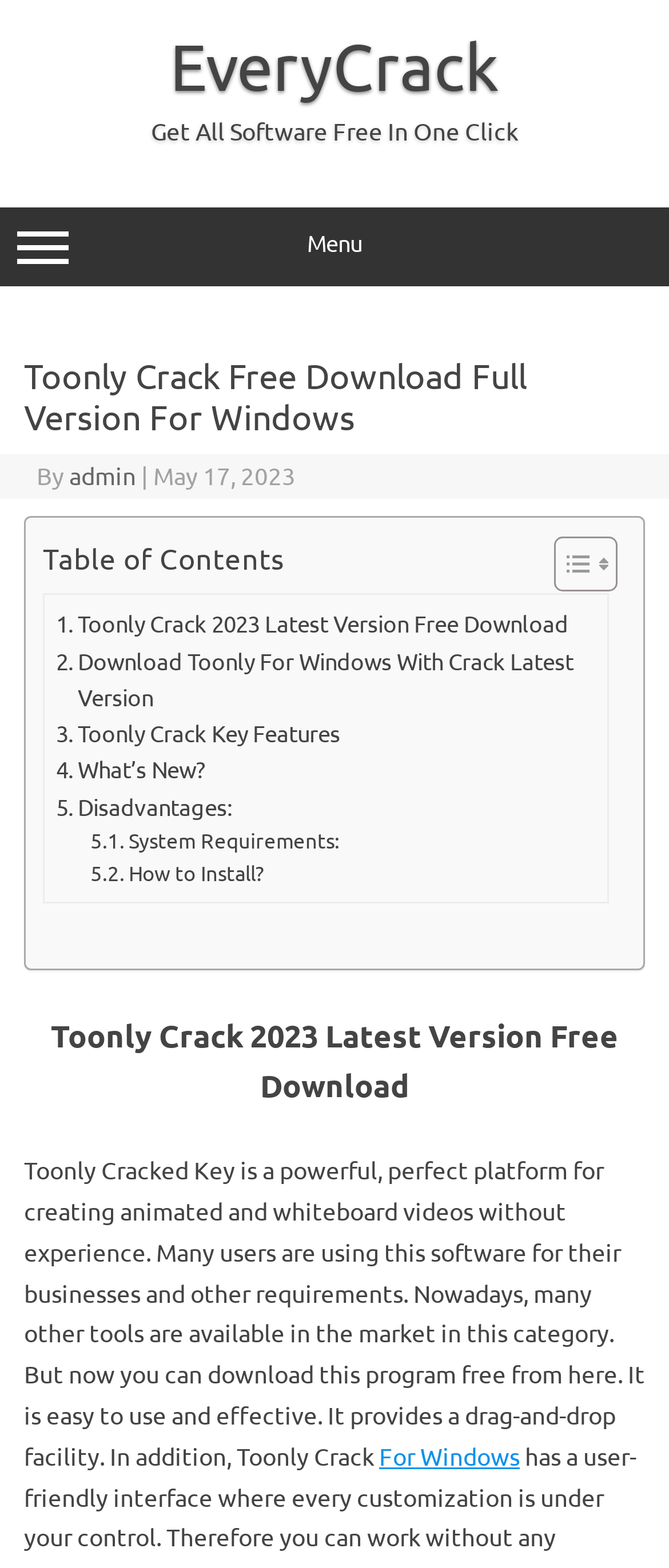Determine the bounding box coordinates of the element's region needed to click to follow the instruction: "Click on the 'EveryCrack' link". Provide these coordinates as four float numbers between 0 and 1, formatted as [left, top, right, bottom].

[0.254, 0.017, 0.746, 0.066]